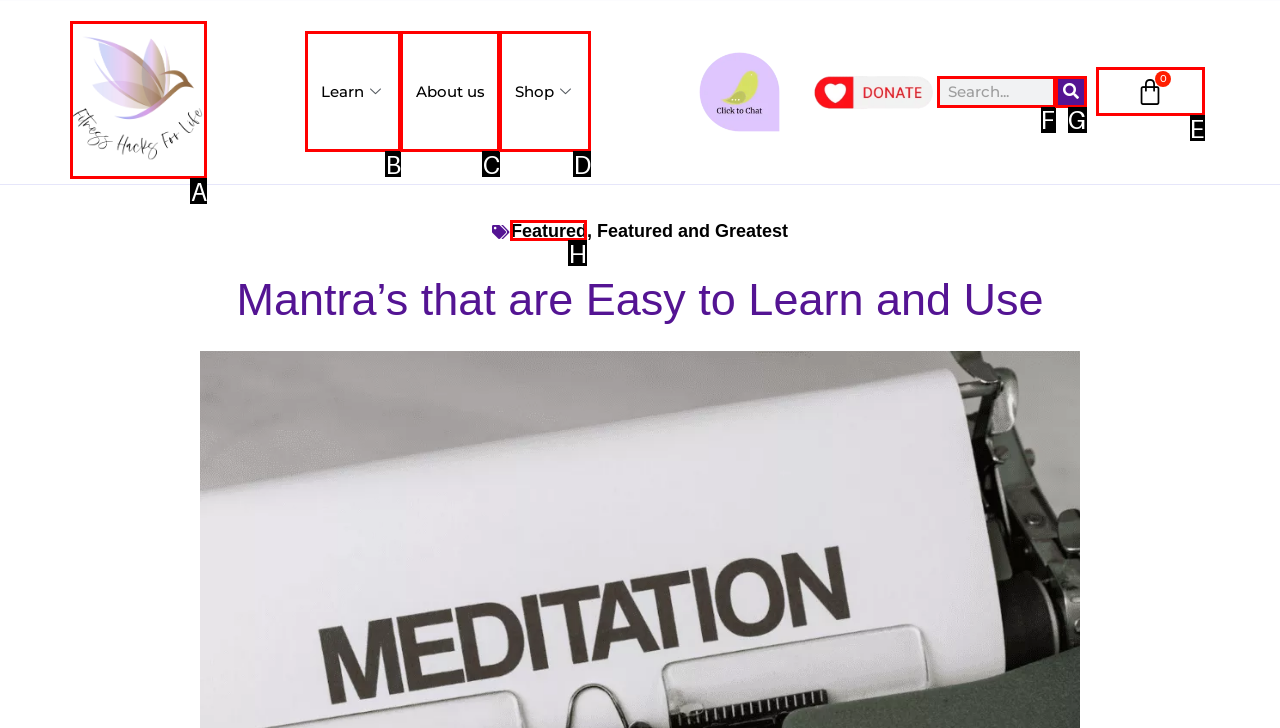Identify the letter of the option that best matches the following description: Shop. Respond with the letter directly.

D